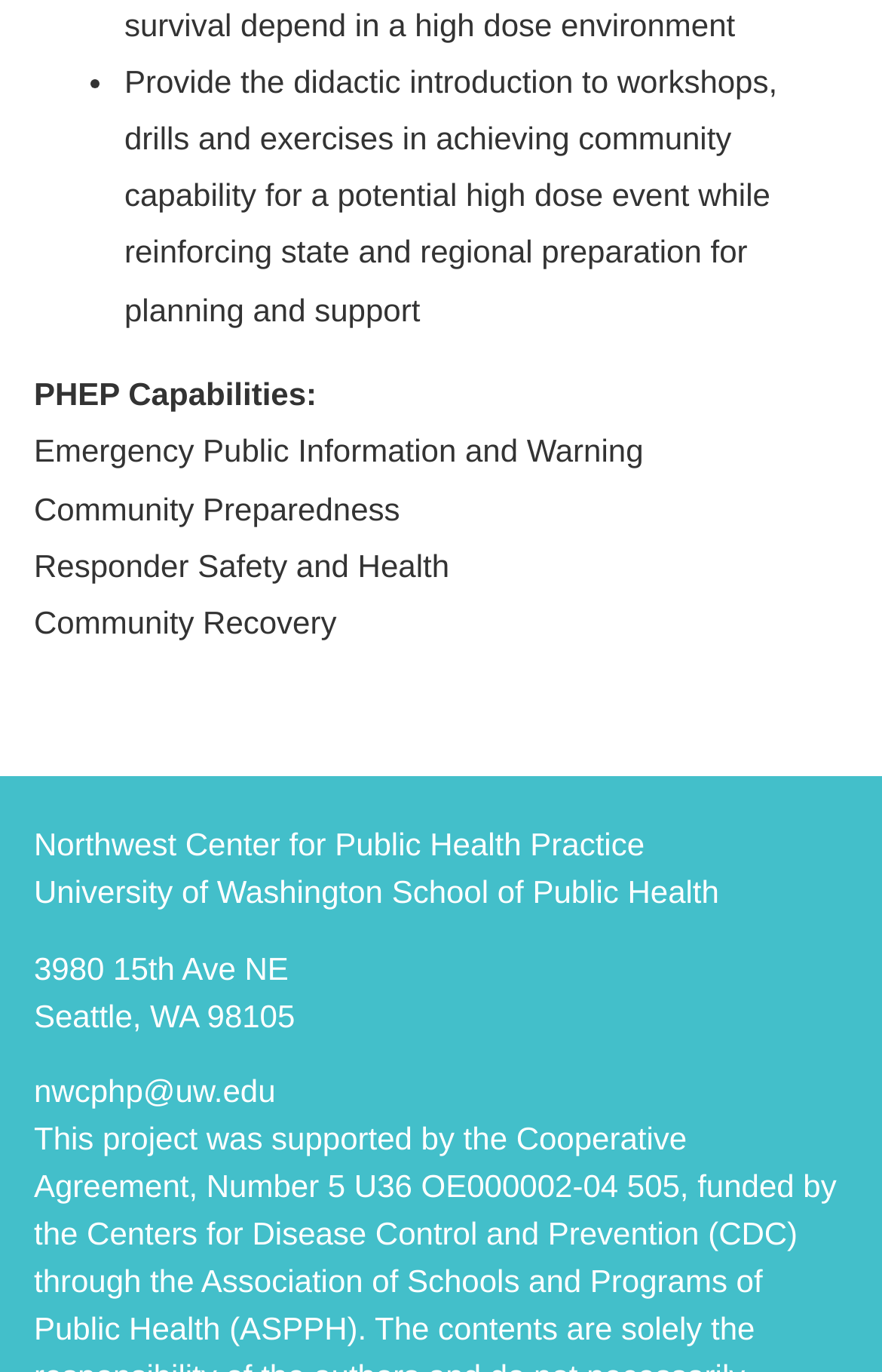What is the address of the University of Washington School of Public Health?
Based on the screenshot, provide a one-word or short-phrase response.

3980 15th Ave NE